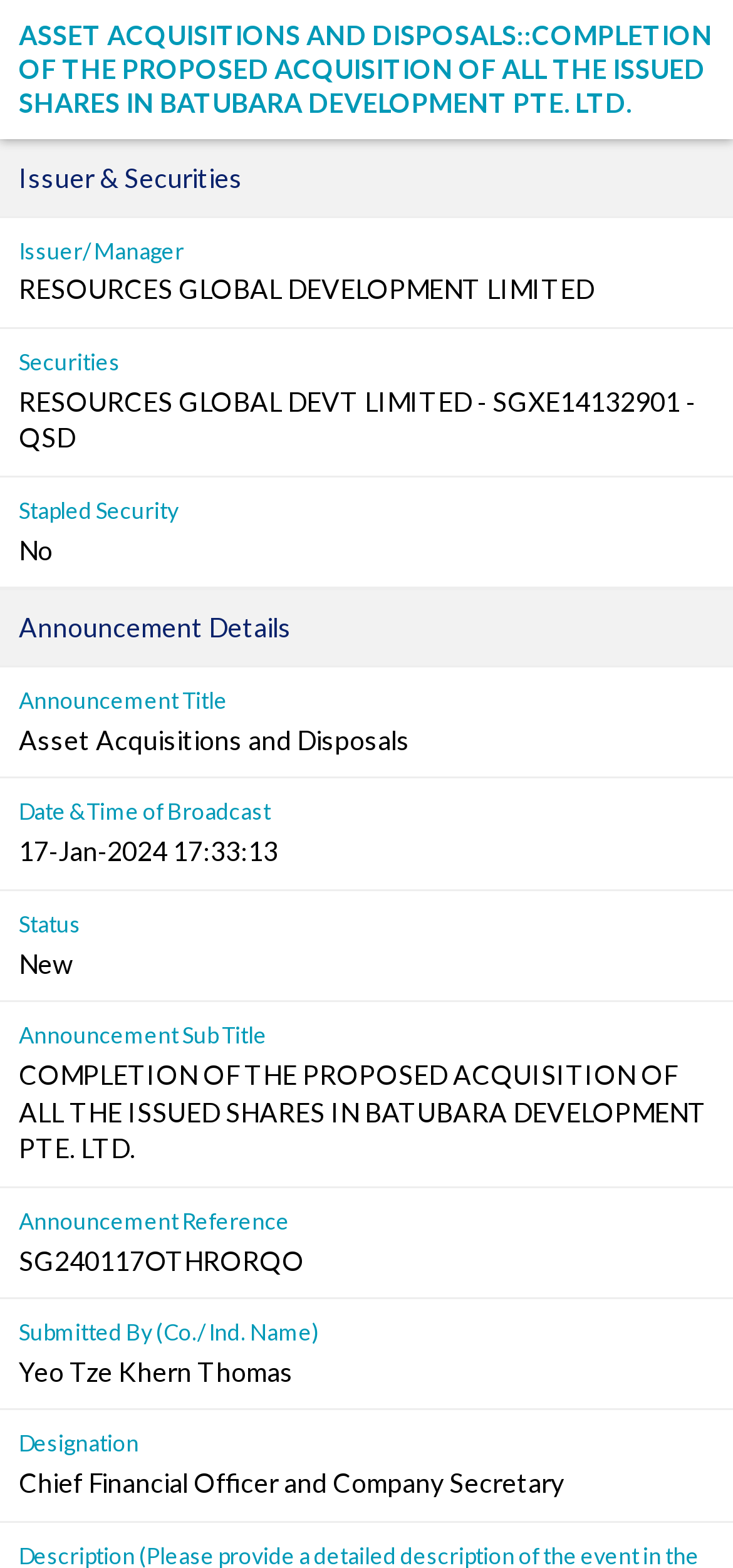Generate the main heading text from the webpage.

ASSET ACQUISITIONS AND DISPOSALS::COMPLETION OF THE PROPOSED ACQUISITION OF ALL THE ISSUED SHARES IN BATUBARA DEVELOPMENT PTE. LTD.